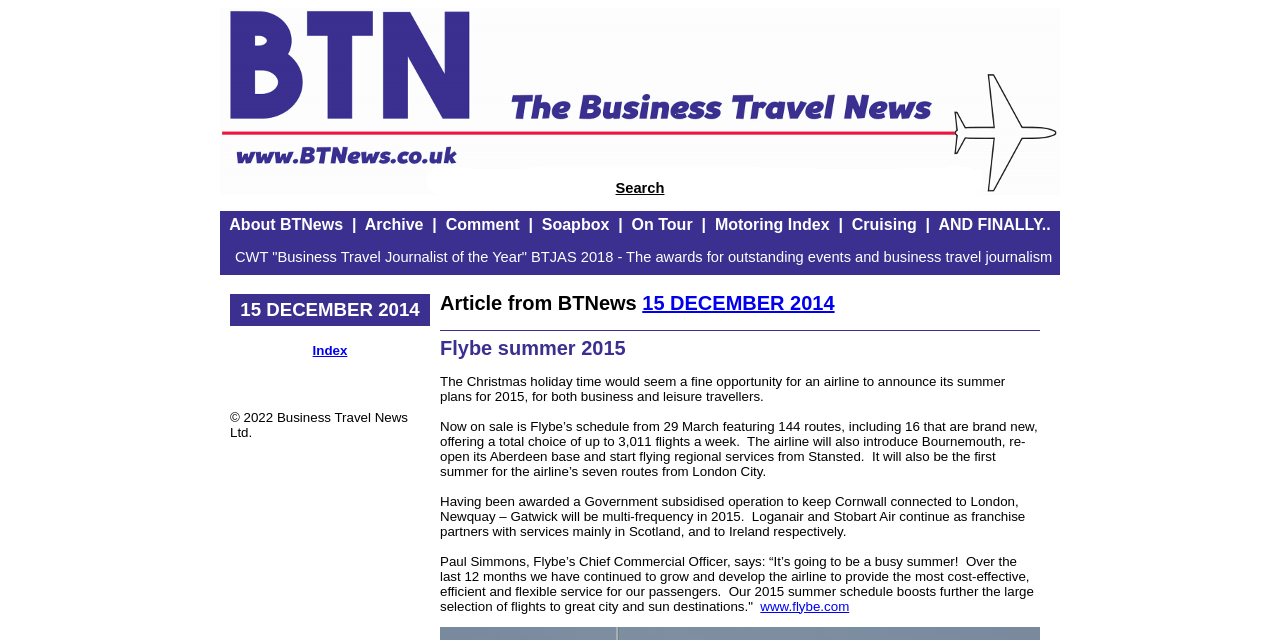Can you show the bounding box coordinates of the region to click on to complete the task described in the instruction: "Read about BTNews"?

[0.179, 0.338, 0.268, 0.364]